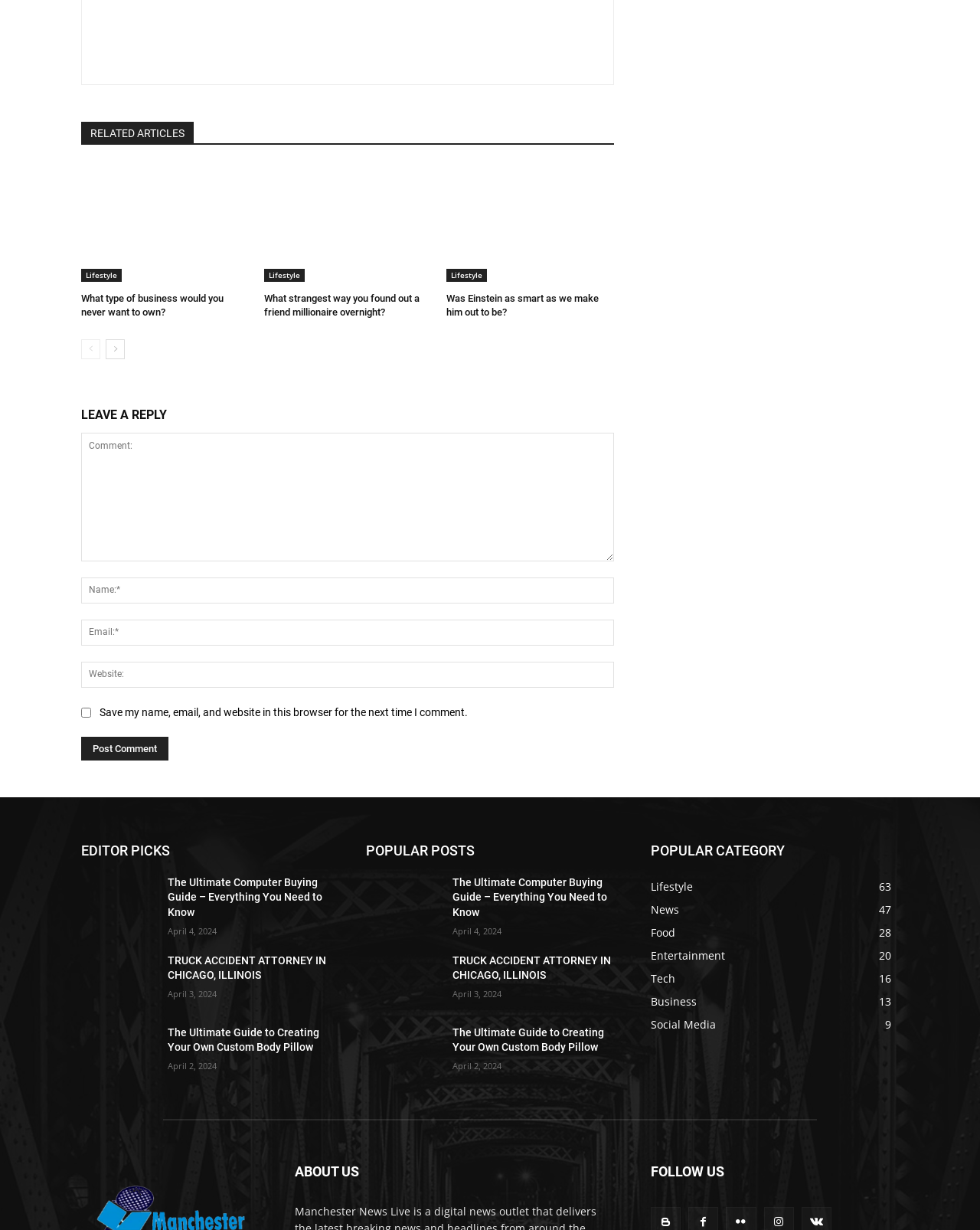Provide the bounding box coordinates of the HTML element this sentence describes: "Lifestyle". The bounding box coordinates consist of four float numbers between 0 and 1, i.e., [left, top, right, bottom].

[0.456, 0.218, 0.497, 0.229]